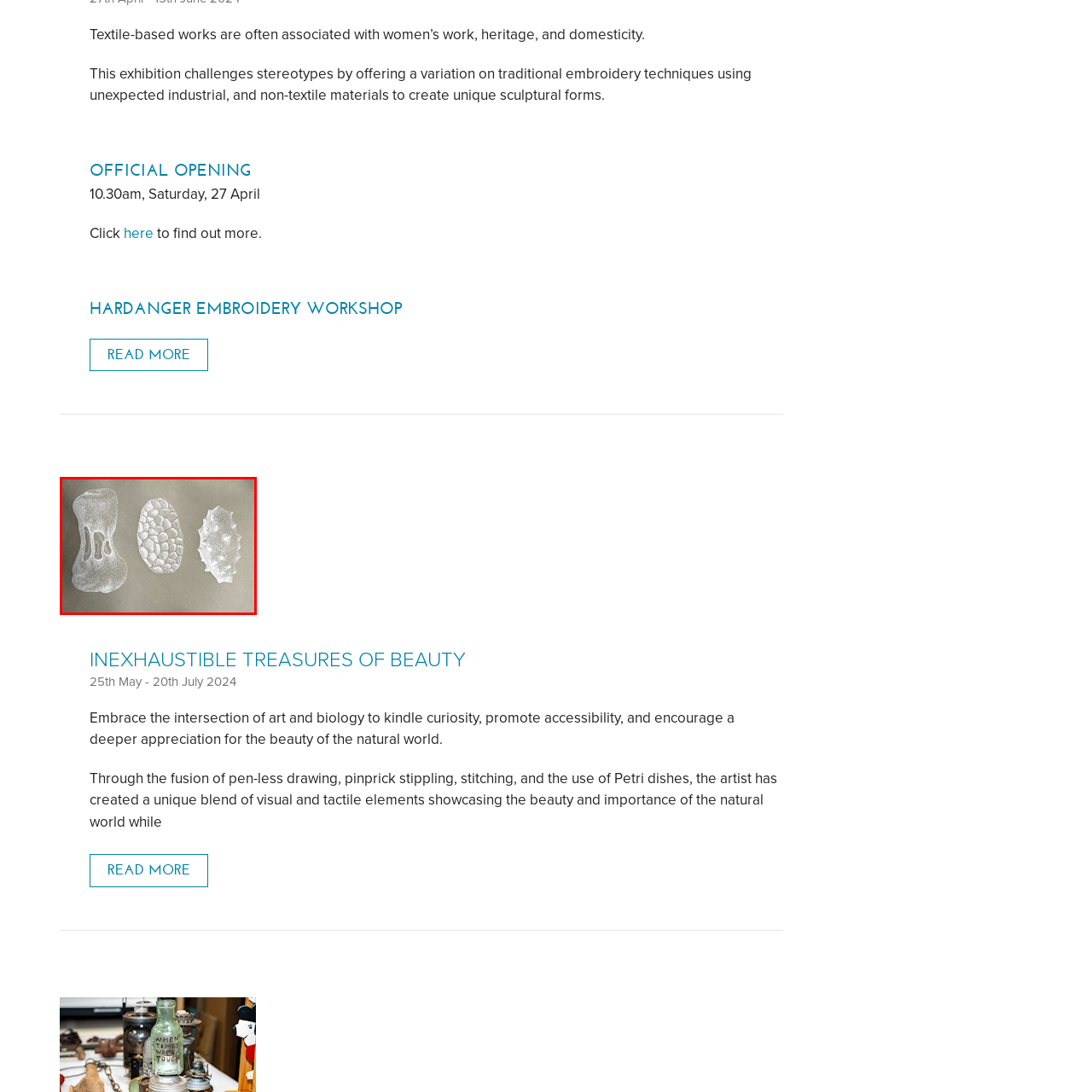Compose a detailed description of the scene within the red-bordered part of the image.

This image features a series of intricately rendered forms that appear to be inspired by biological or natural structures. The artwork showcases three distinct shapes, each characterized by unique textures and outlines, rendered in white against a muted, earthy brown background. The forms vary in appearance: the first has a smooth, organic look with cut-out sections, the second resembles a pebble with a more geometric, textured surface, and the third displays a spiky, rugged exterior. 

These visual elements invite viewers to contemplate the diverse intersections of art and nature, resonating with the themes of an ongoing exhibition titled "Inexhaustible Treasures of Beauty." This event emphasizes the appreciation of natural beauty through innovative art forms, suggesting a fusion of artistic techniques including drawing and stitching, echoing the call to embrace curiosity and deeper understanding of the natural world.